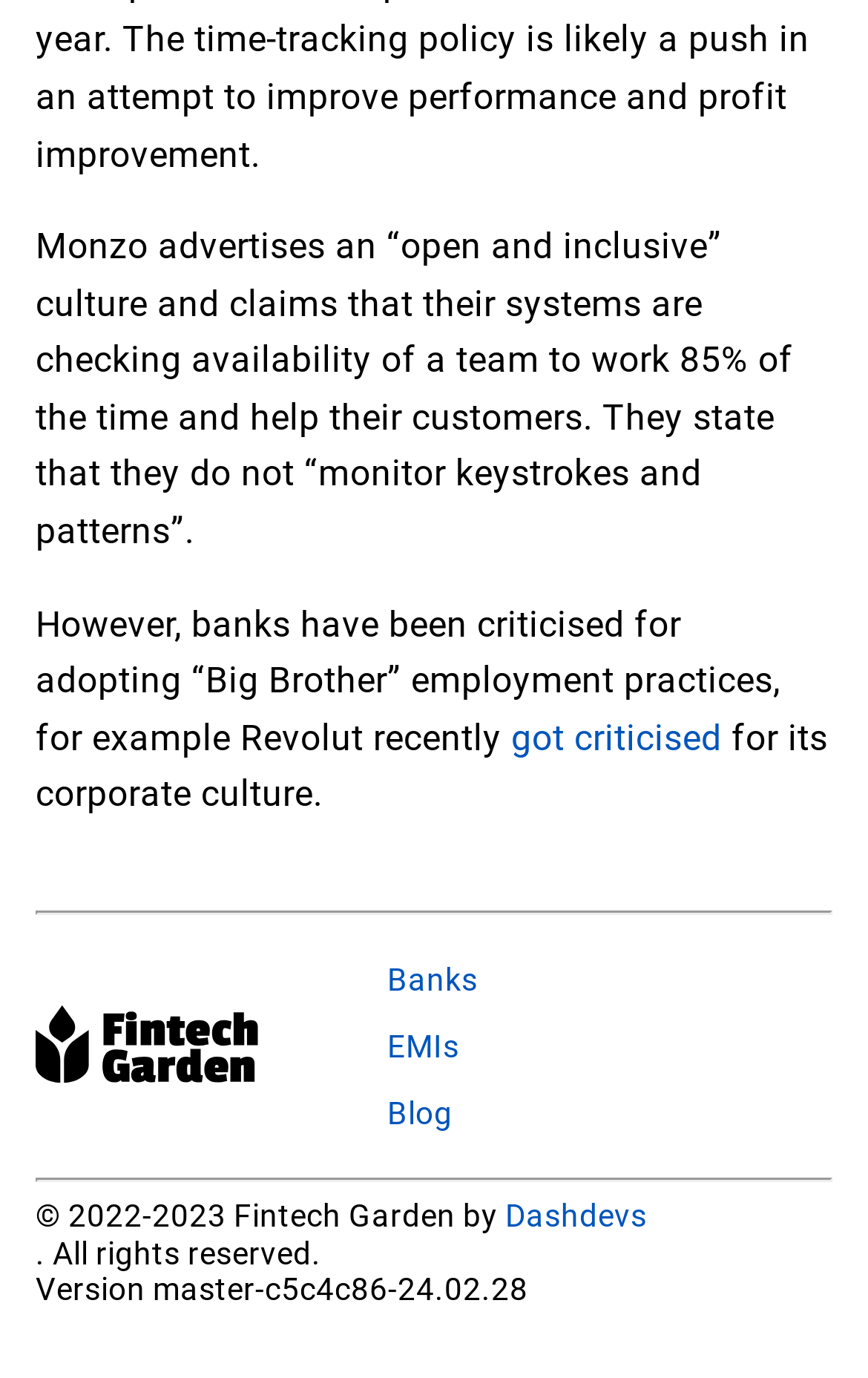Please provide a brief answer to the question using only one word or phrase: 
What is the name of the company being criticized?

Monzo